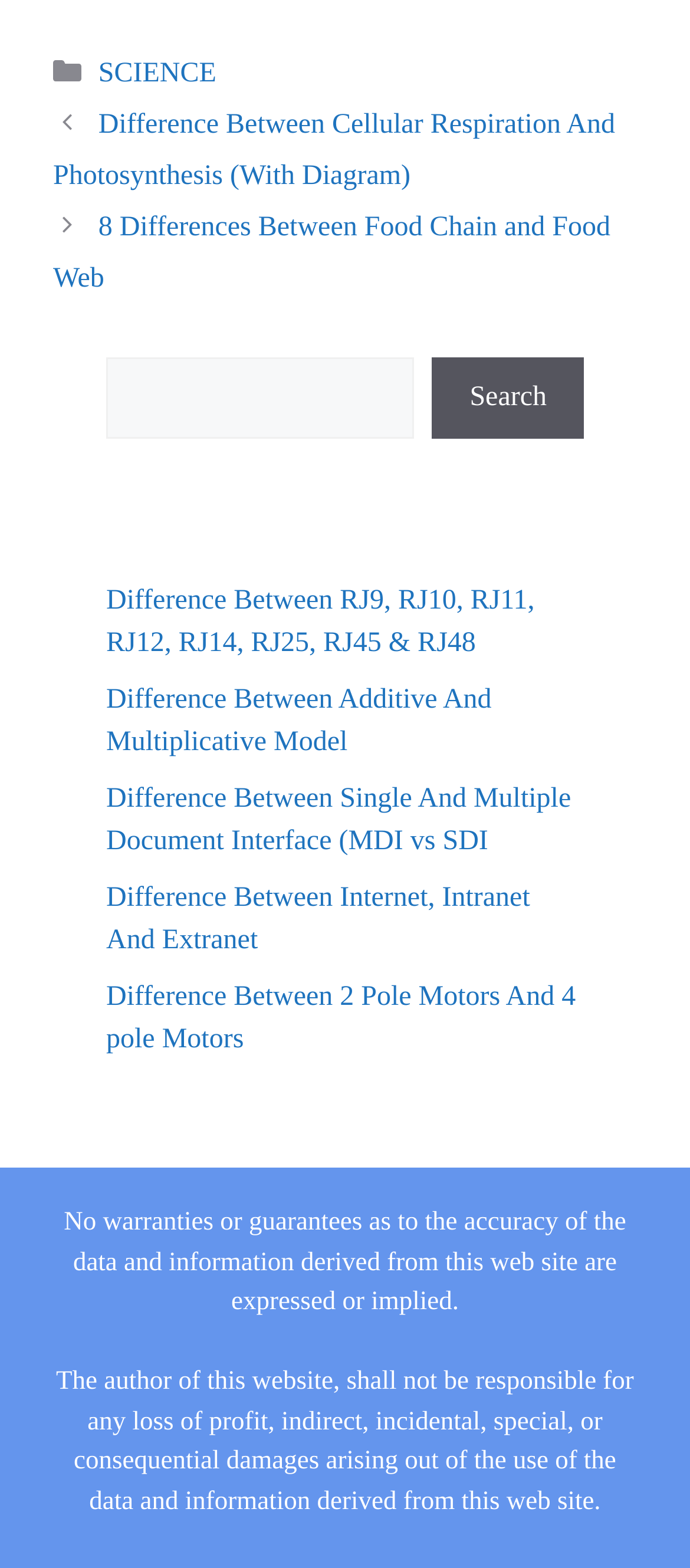Please identify the coordinates of the bounding box for the clickable region that will accomplish this instruction: "Click on the link 'Difference Between Cellular Respiration And Photosynthesis (With Diagram)'".

[0.077, 0.07, 0.891, 0.122]